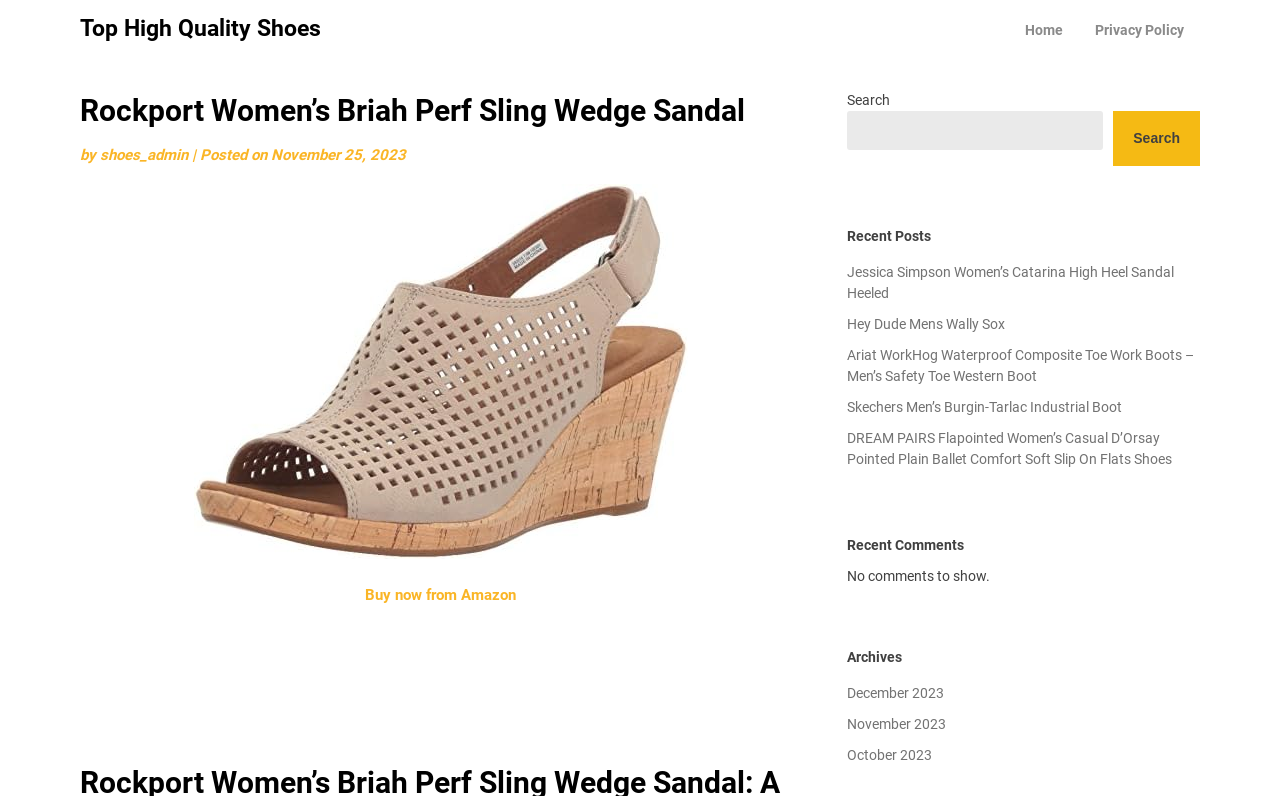Please extract and provide the main headline of the webpage.

Rockport Women’s Briah Perf Sling Wedge Sandal